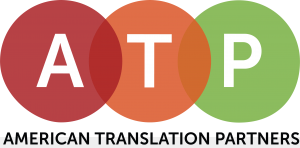What is the mission of American Translation Partners?
Please use the image to provide an in-depth answer to the question.

According to the caption, the logo embodies the company's mission, which is to connect diverse languages and cultures effectively. This implies that the company's primary goal is to facilitate effective communication and understanding between different linguistic and cultural groups.